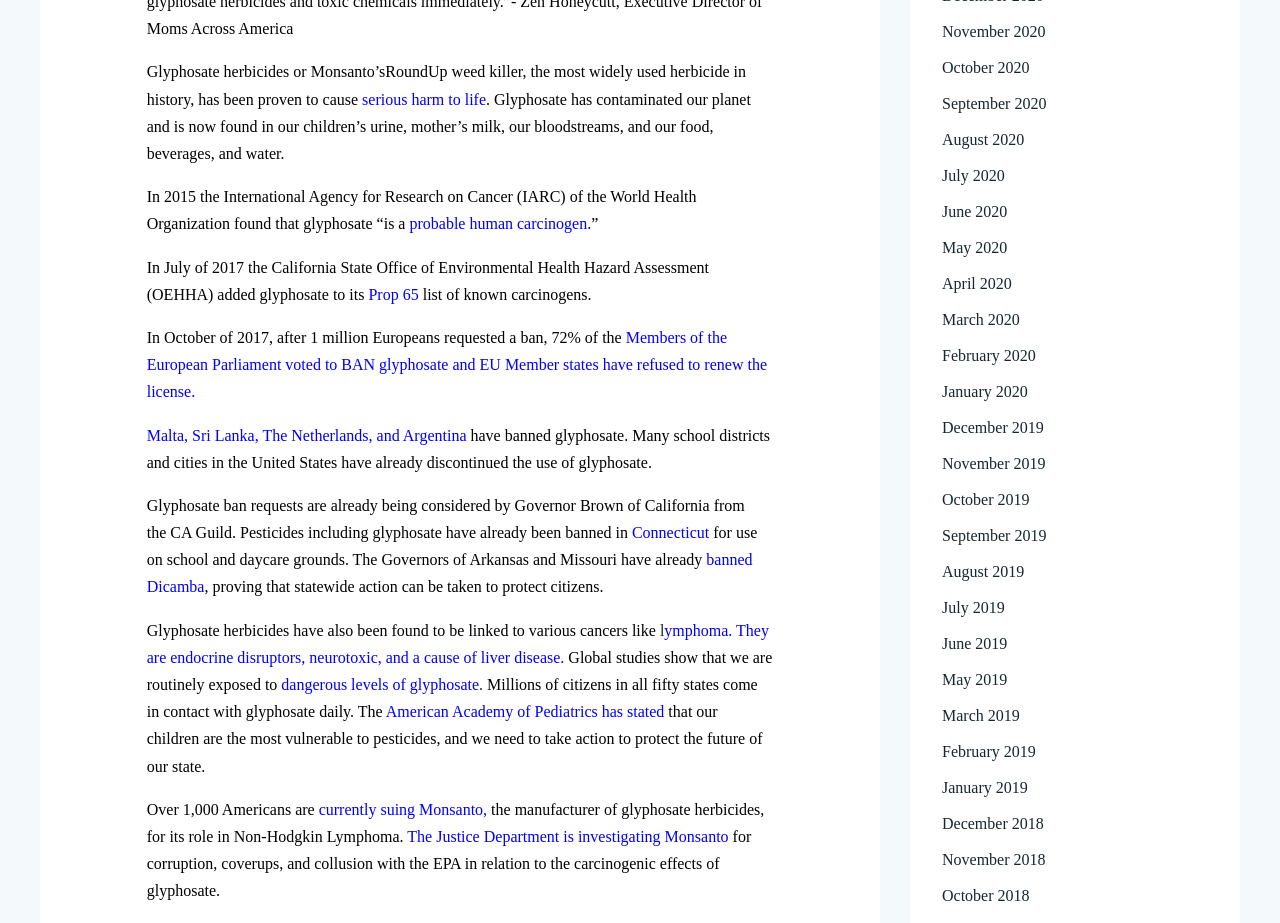Locate the bounding box coordinates of the region to be clicked to comply with the following instruction: "Click on 'probable human carcinogen'". The coordinates must be four float numbers between 0 and 1, in the form [left, top, right, bottom].

[0.32, 0.233, 0.459, 0.252]